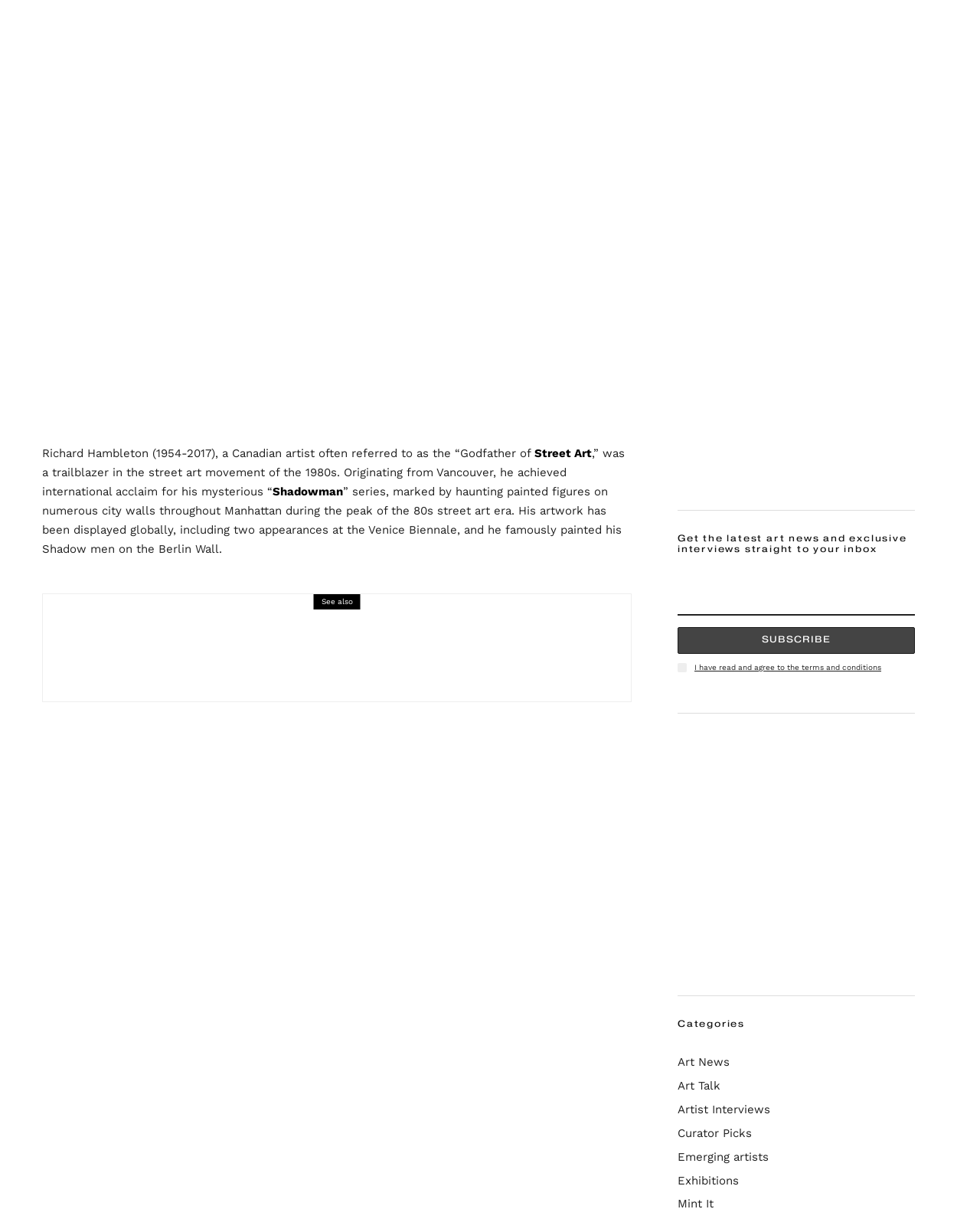Please find the bounding box for the UI element described by: "RHEIM ALKADHI: TEMPLATES FOR LIBERATION".

[0.754, 0.188, 0.934, 0.222]